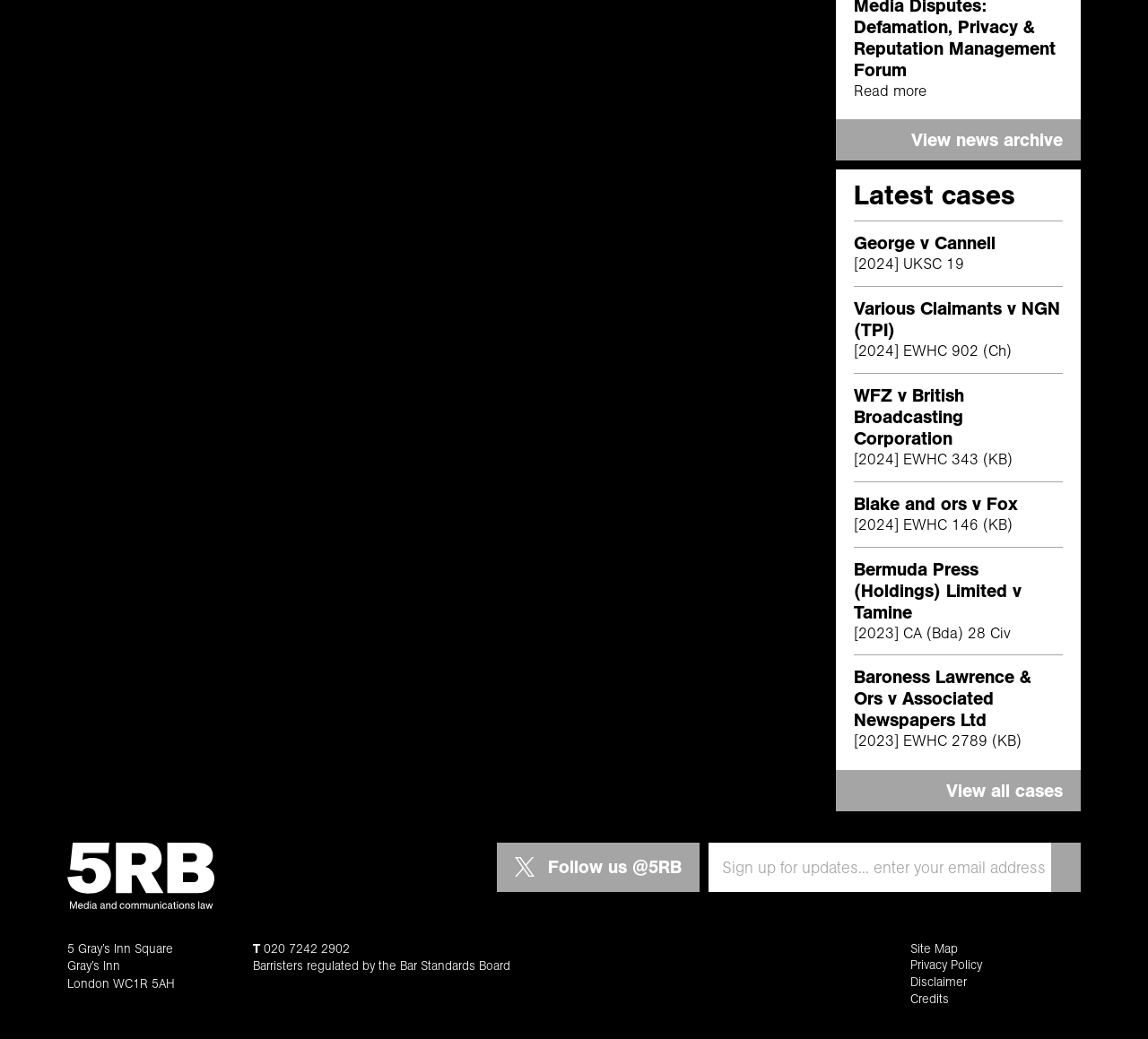Please identify the bounding box coordinates of the element's region that needs to be clicked to fulfill the following instruction: "View all cases". The bounding box coordinates should consist of four float numbers between 0 and 1, i.e., [left, top, right, bottom].

[0.728, 0.741, 0.941, 0.781]